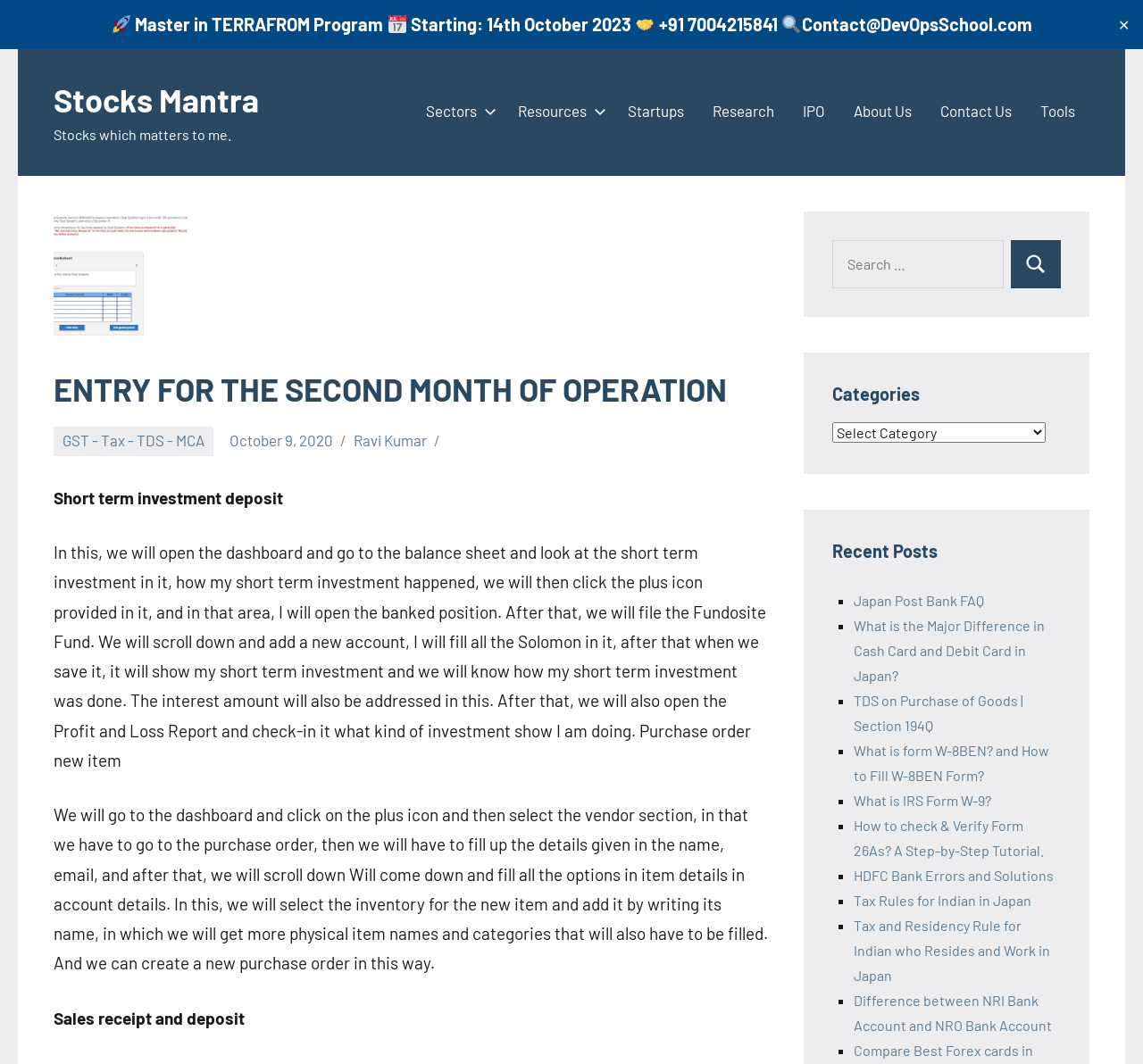What is the purpose of the 'Search for:' field?
Examine the image and give a concise answer in one word or a short phrase.

To search for something